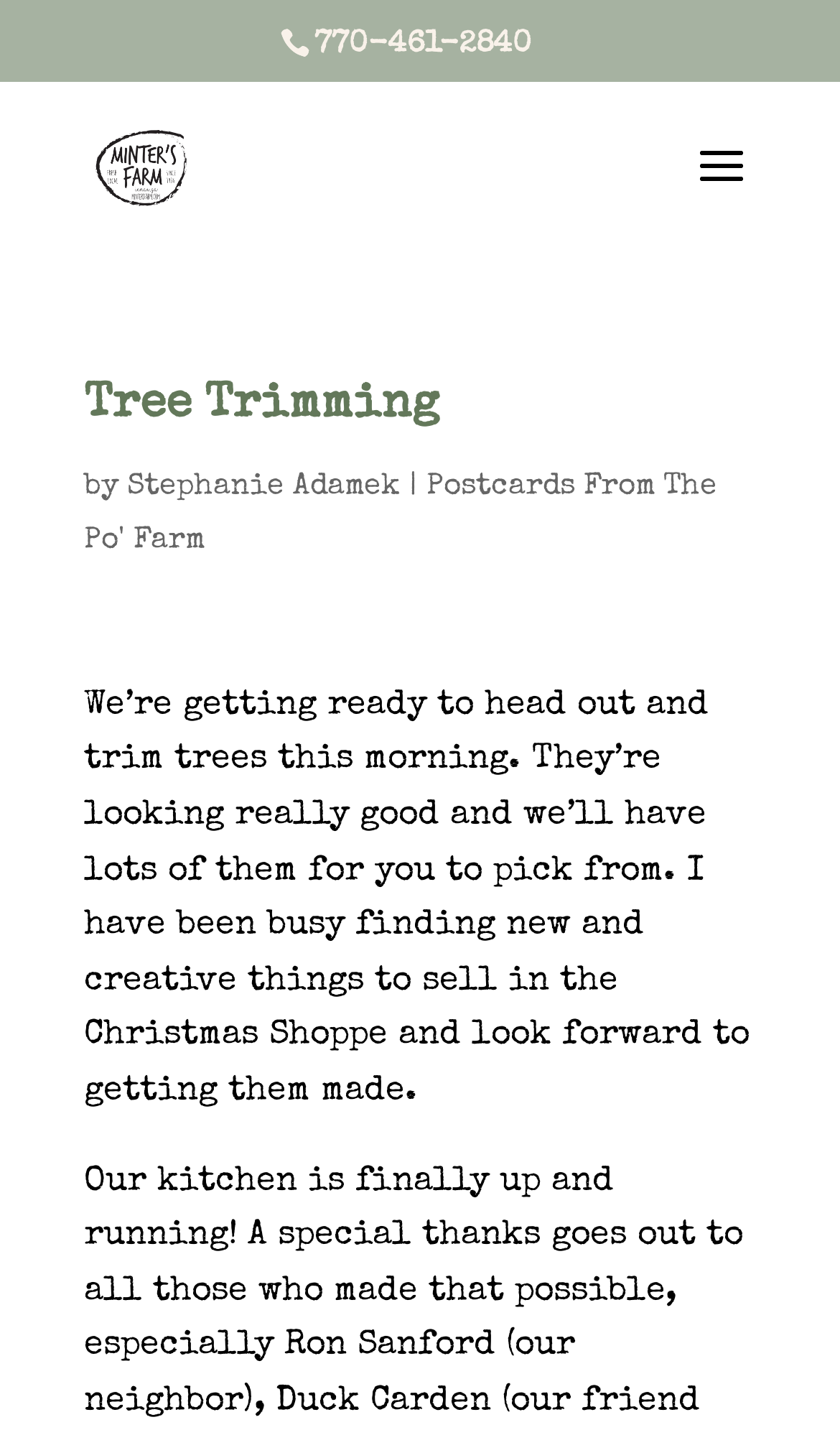What is Minter's Farm doing today?
Observe the image and answer the question with a one-word or short phrase response.

Trimming trees